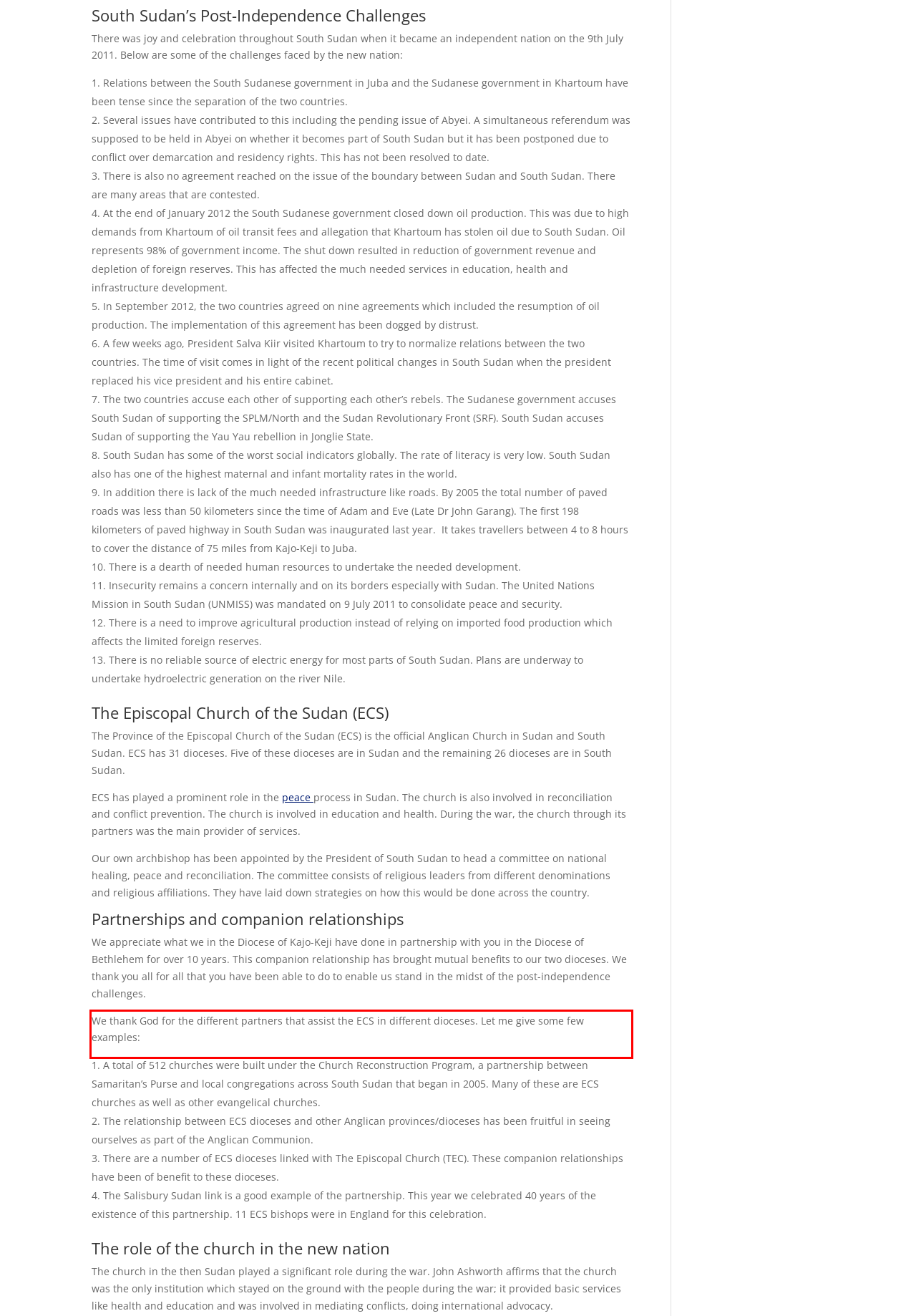Perform OCR on the text inside the red-bordered box in the provided screenshot and output the content.

We thank God for the different partners that assist the ECS in different dioceses. Let me give some few examples: